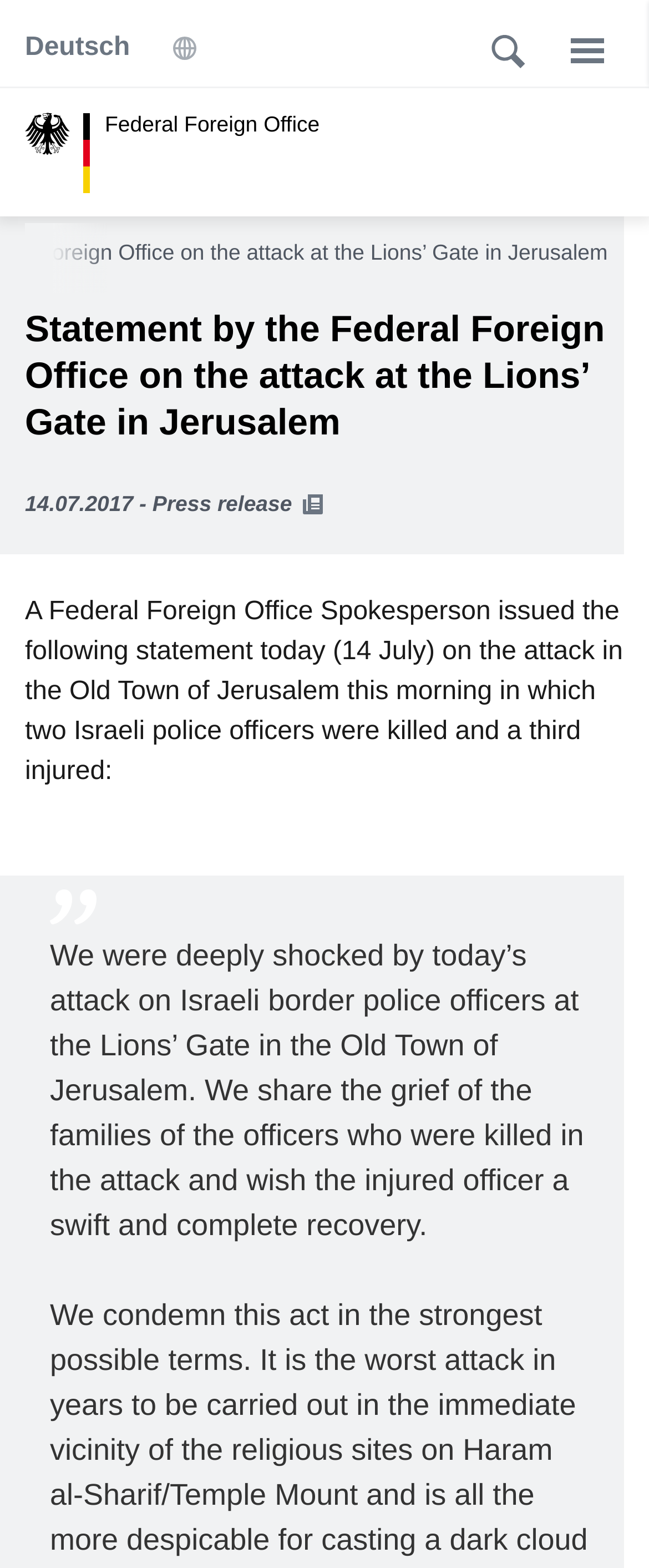What is the name of the gate mentioned in the statement?
Please provide a comprehensive answer based on the contents of the image.

I found the answer by reading the text 'We were deeply shocked by today’s attack on Israeli border police officers at the Lions’ Gate in the Old Town of Jerusalem.' which is located in the main content area of the webpage.